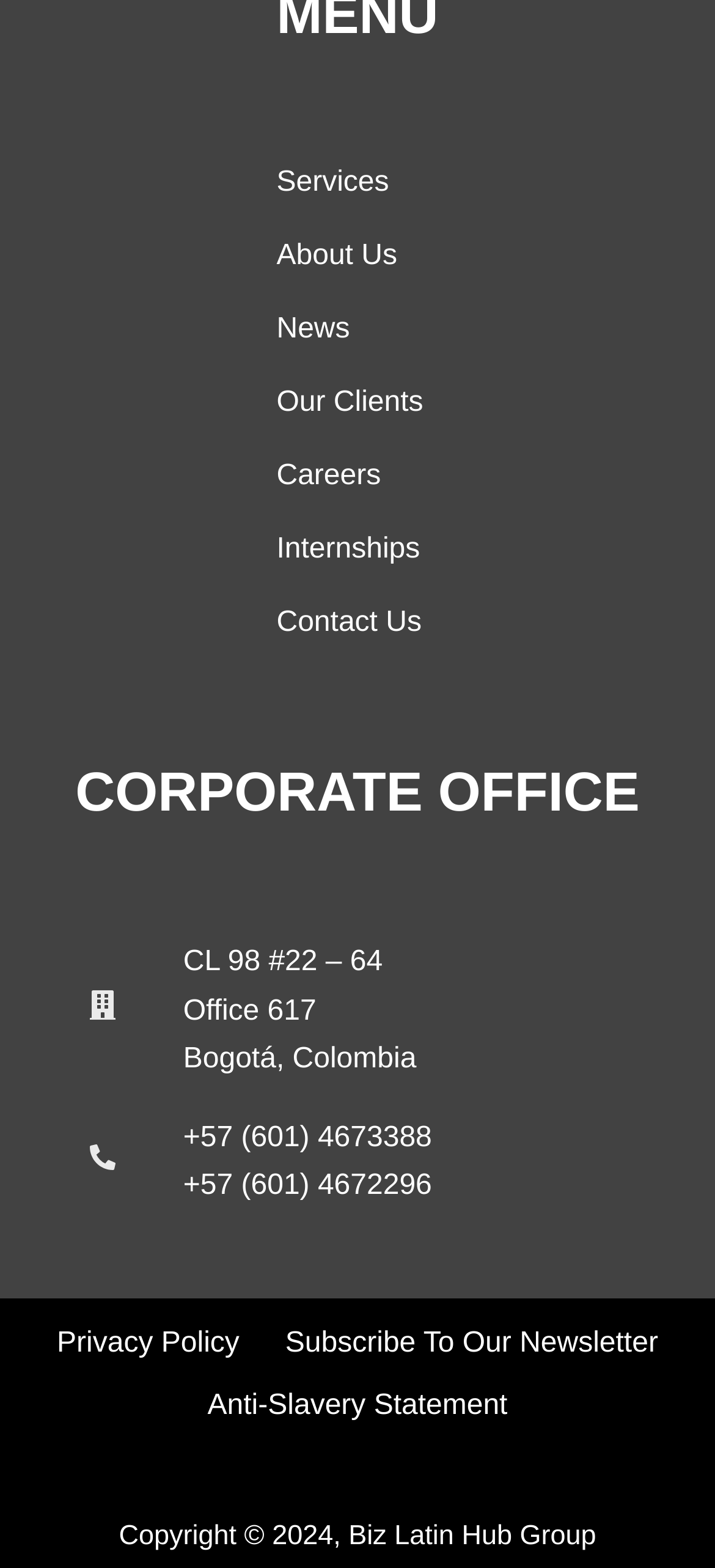Please identify the bounding box coordinates of the element that needs to be clicked to perform the following instruction: "Call +57 (601) 4673388".

[0.256, 0.715, 0.604, 0.735]